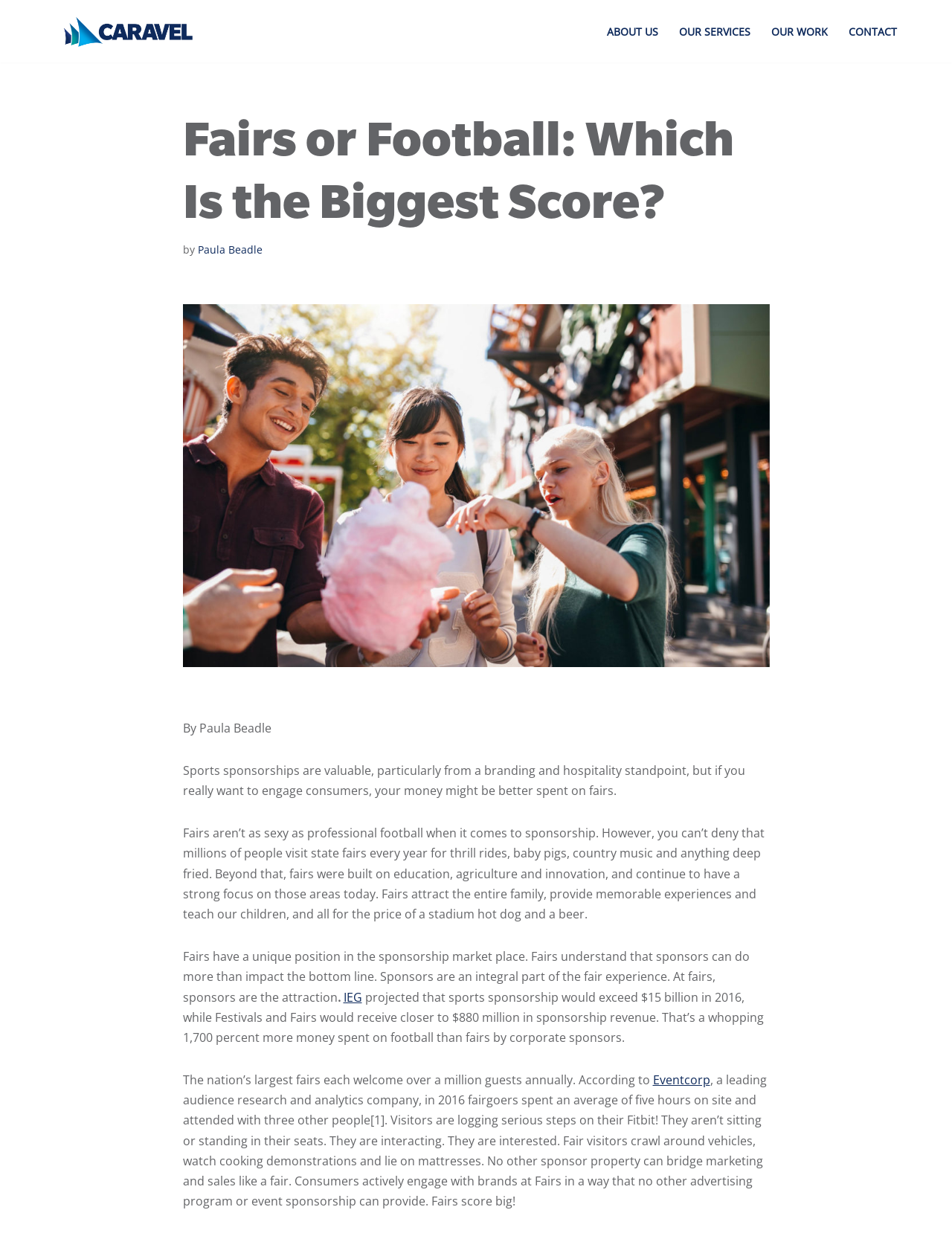Deliver a detailed narrative of the webpage's visual and textual elements.

The webpage is an article titled "Fairs or Football: Which Is the Biggest Score?" by Paula Beadle, which discusses the value of sponsorships at fairs compared to professional football. At the top of the page, there is a link to skip to the content and a link to the Caravel Marketing website. Below that, there is a navigation menu with links to "ABOUT US", "OUR SERVICES", "OUR WORK", and "CONTACT".

The main content of the article is divided into several paragraphs. The first paragraph introduces the topic, stating that sports sponsorships are valuable but may not be as effective as sponsorships at fairs in engaging consumers. The second paragraph explains that fairs attract millions of people every year and provide memorable experiences, making them a unique opportunity for sponsors.

The article continues with several more paragraphs, discussing the benefits of sponsoring fairs, including the ability to impact the bottom line and provide memorable experiences for attendees. There are also links to external sources, such as IEG and Eventcorp, which provide data on sponsorship revenue and attendee behavior at fairs.

Throughout the article, there are no images, but there are several links to external sources and a navigation menu at the top. The text is organized into clear paragraphs, making it easy to follow the author's argument. Overall, the webpage presents a well-structured and informative article on the value of sponsorships at fairs.